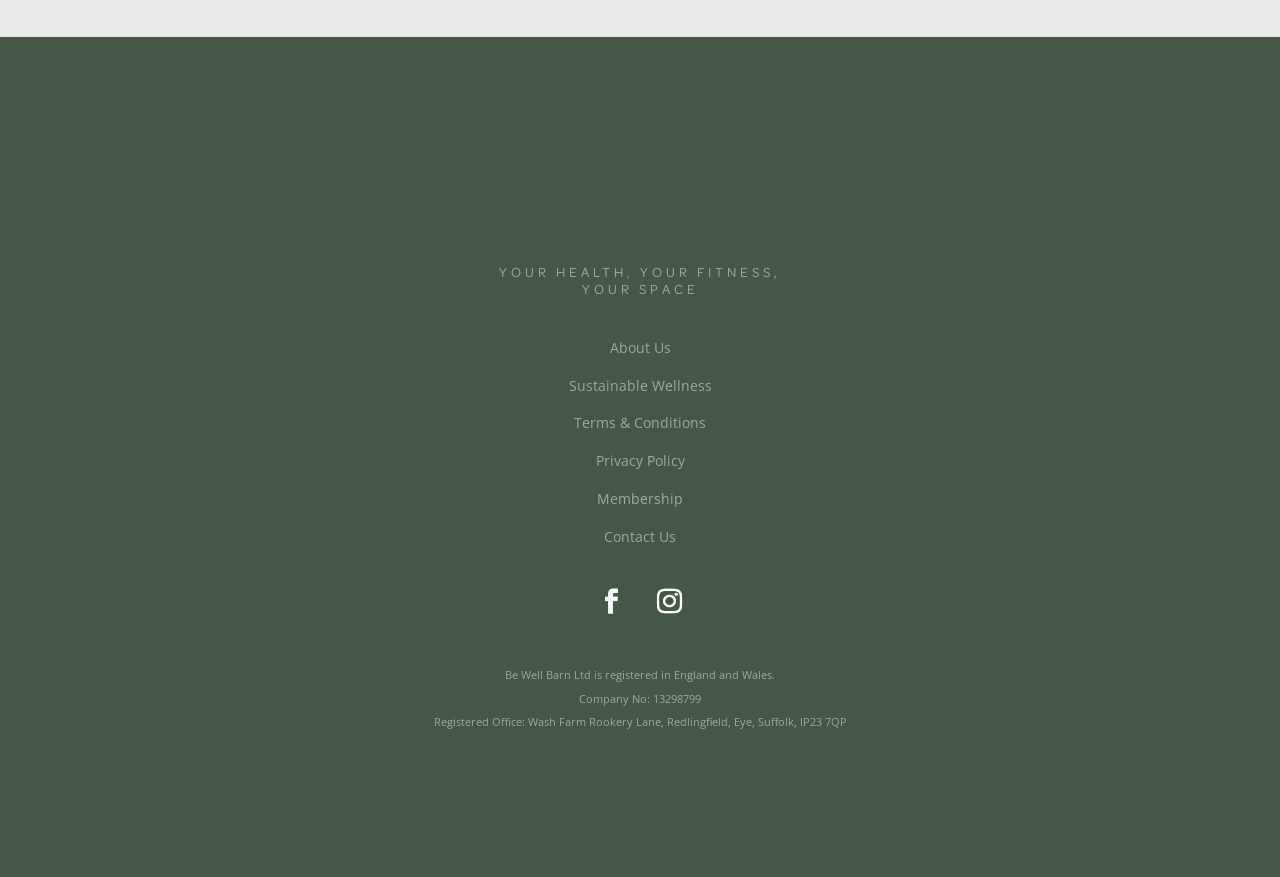What is the name of the company?
Look at the screenshot and provide an in-depth answer.

The company name can be found at the bottom of the webpage, where it is stated that 'Be Well Barn Ltd is registered in England and Wales.'